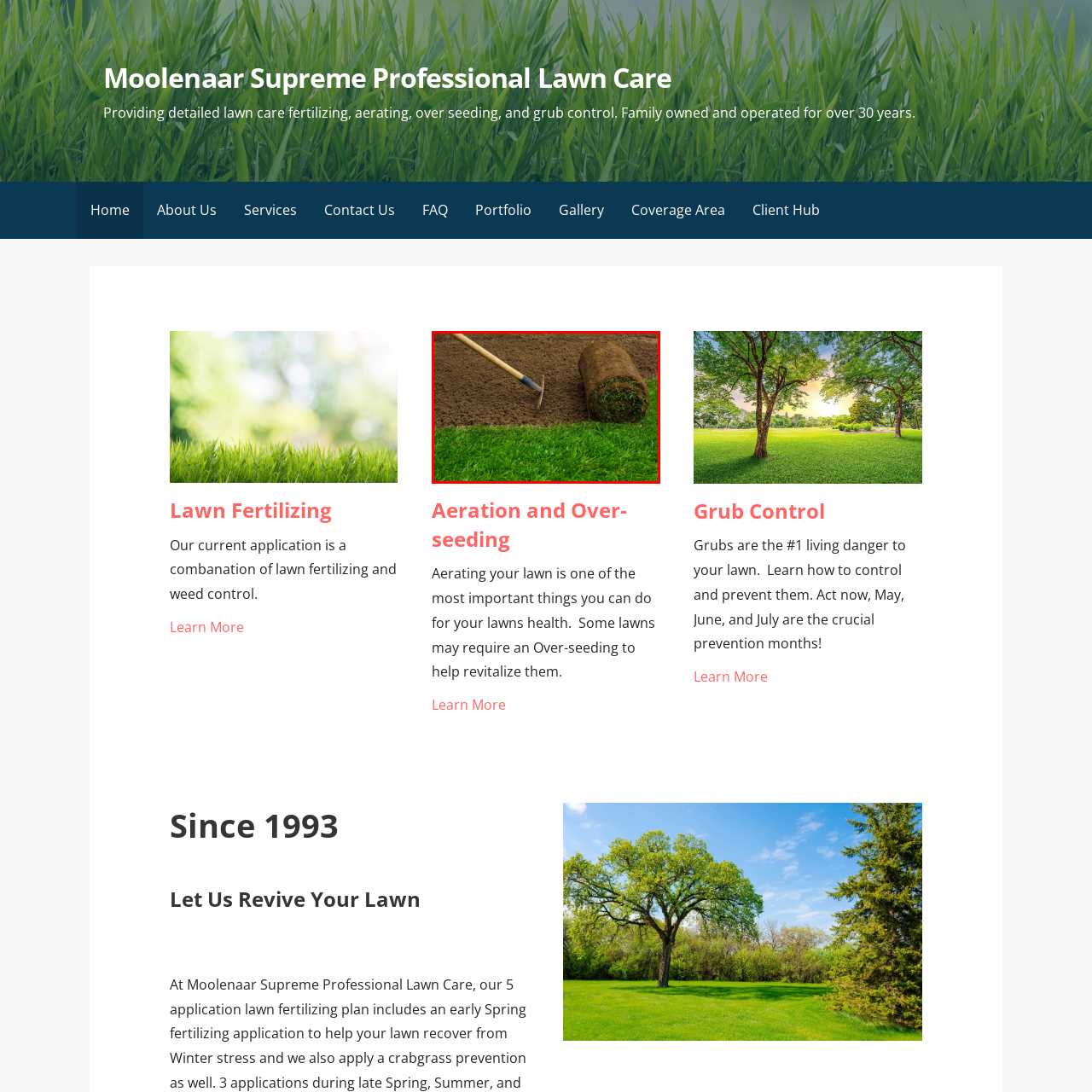Check the image highlighted by the red rectangle and provide a single word or phrase for the question:
What is the color of the soil?

Rich and dark